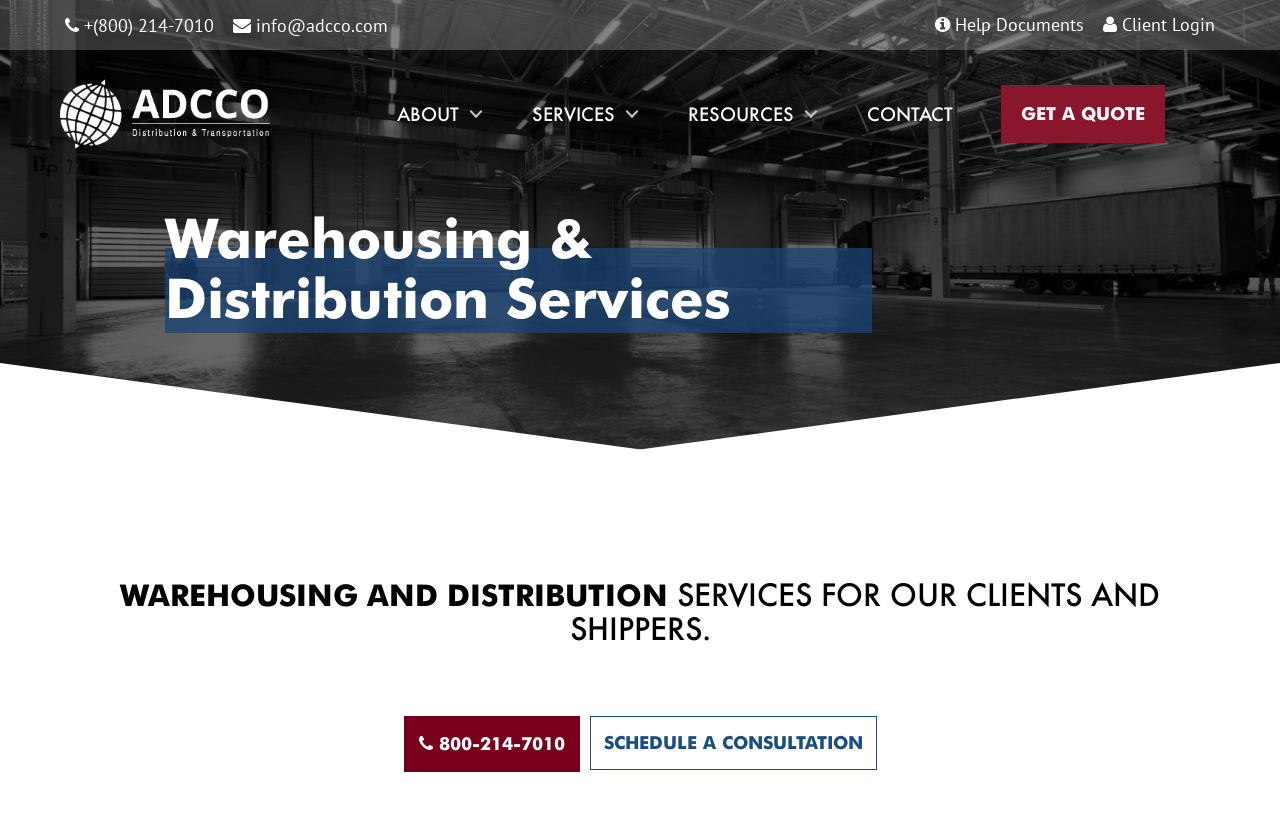What is the purpose of the 'GET A QUOTE' link?
Answer the question with just one word or phrase using the image.

To request a quote